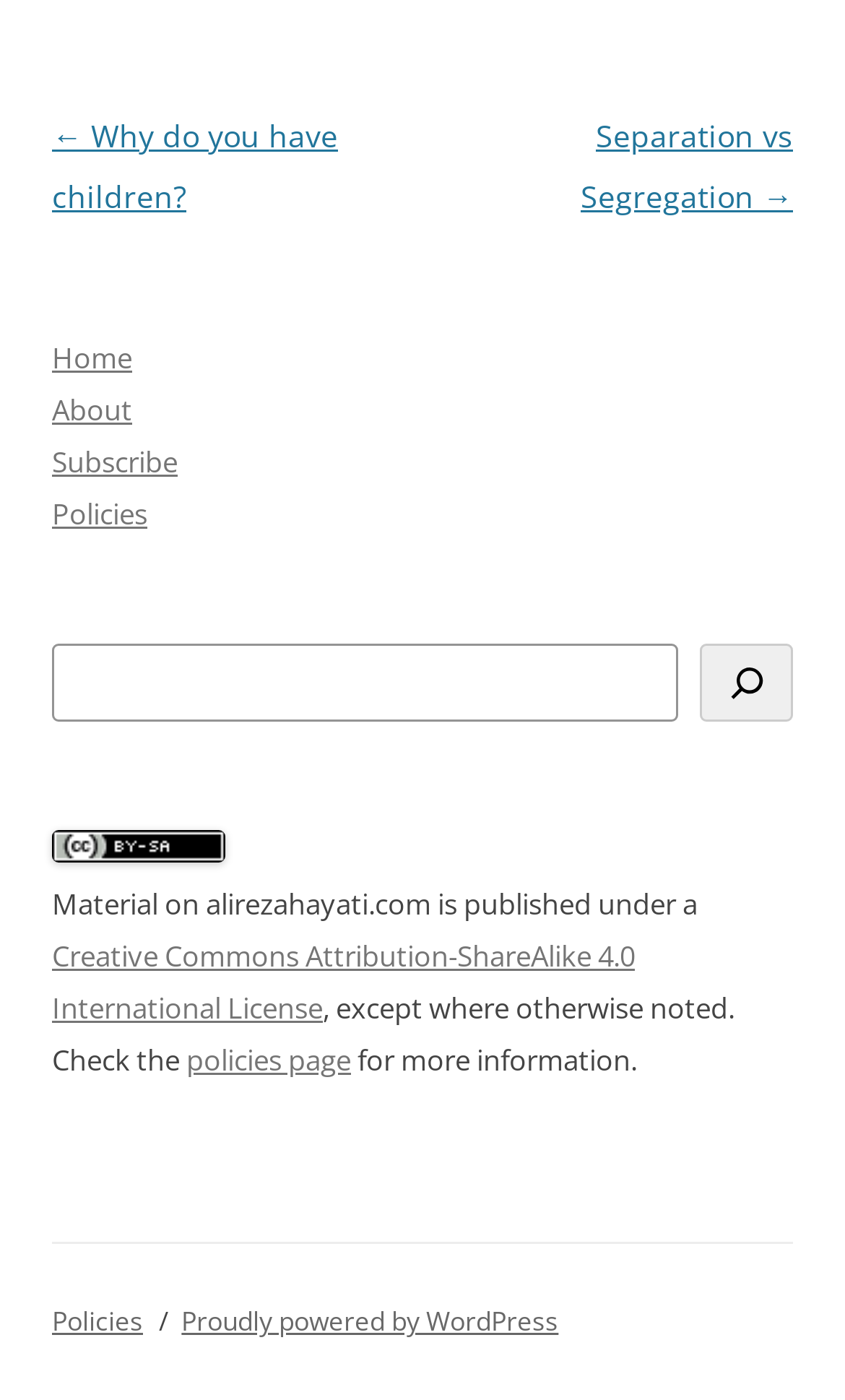Please identify the coordinates of the bounding box for the clickable region that will accomplish this instruction: "go to home page".

[0.062, 0.242, 0.156, 0.27]